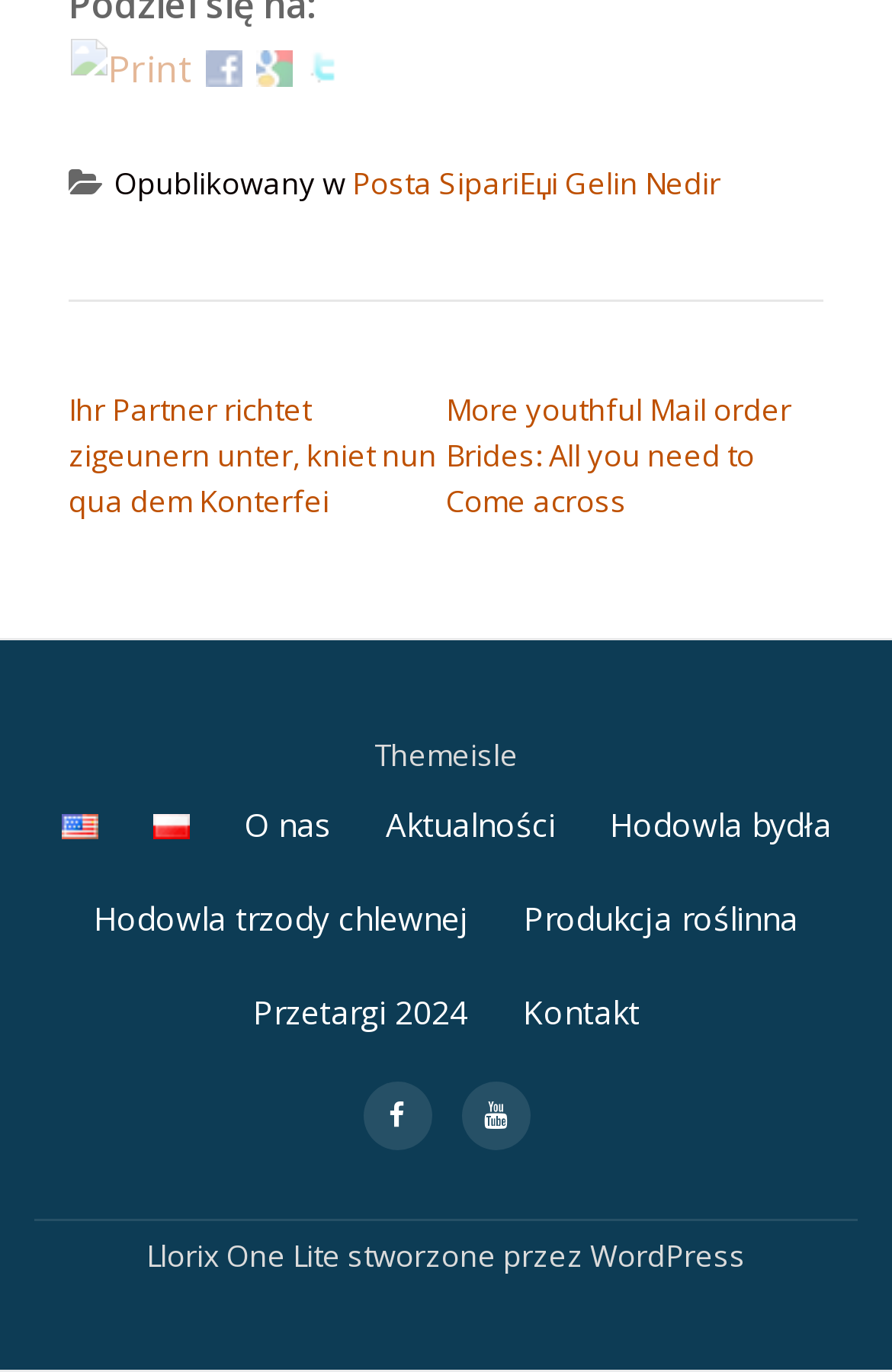Find the bounding box coordinates of the element to click in order to complete this instruction: "Visit WordPress website". The bounding box coordinates must be four float numbers between 0 and 1, denoted as [left, top, right, bottom].

[0.662, 0.9, 0.836, 0.93]